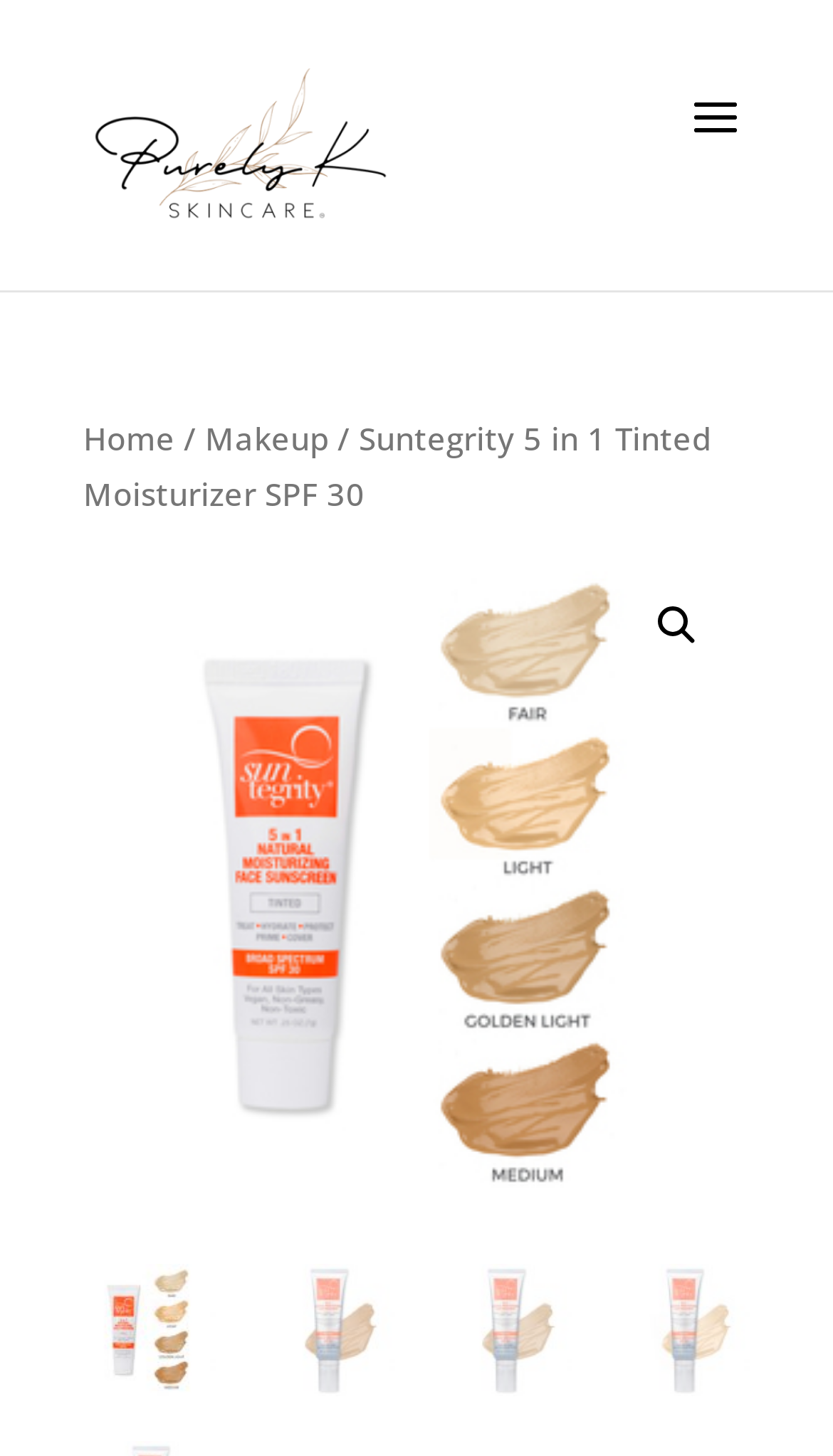How many images are there at the bottom of the webpage?
Observe the image and answer the question with a one-word or short phrase response.

4